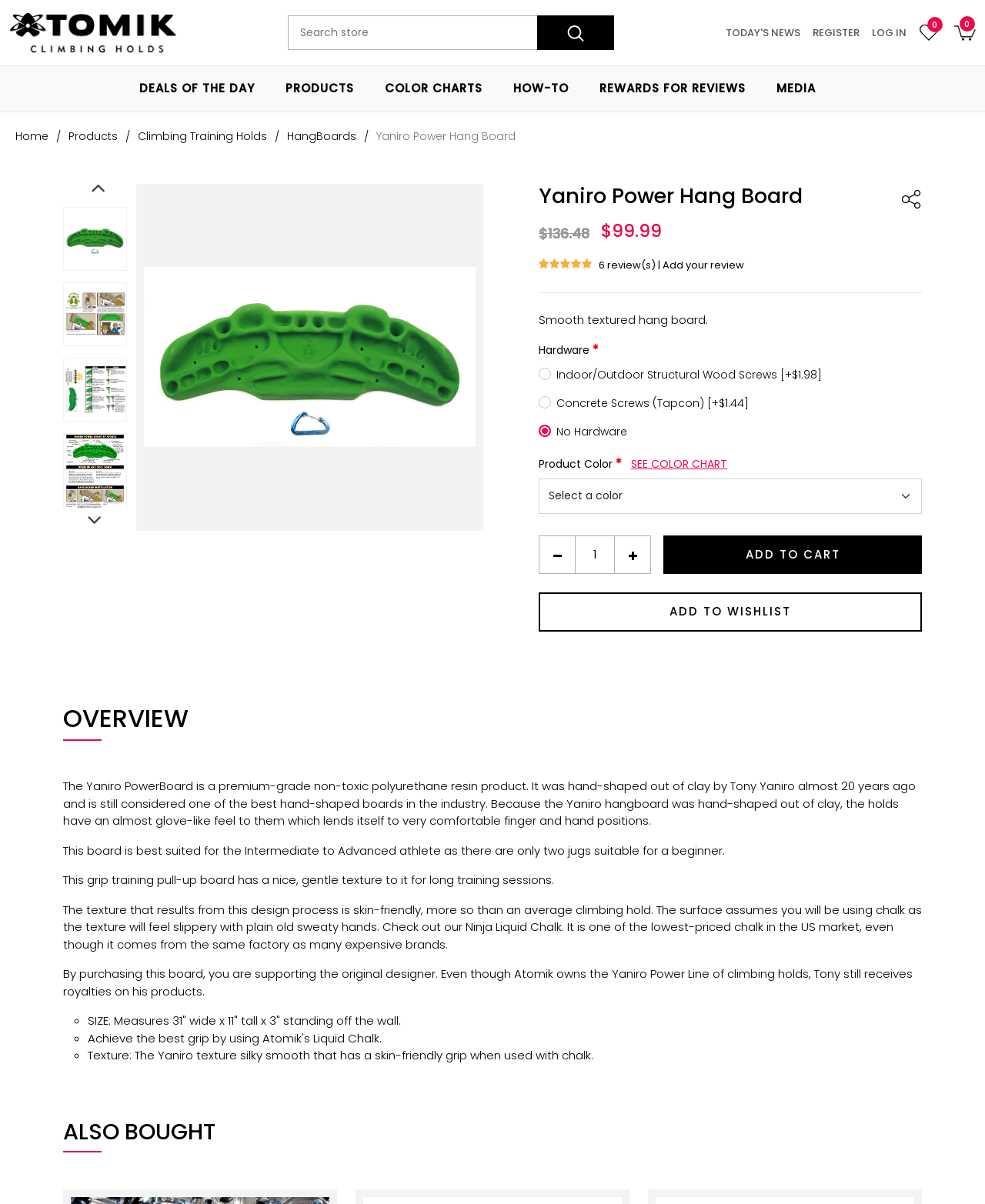Determine the bounding box coordinates of the element that should be clicked to execute the following command: "Search store".

[0.292, 0.013, 0.623, 0.042]